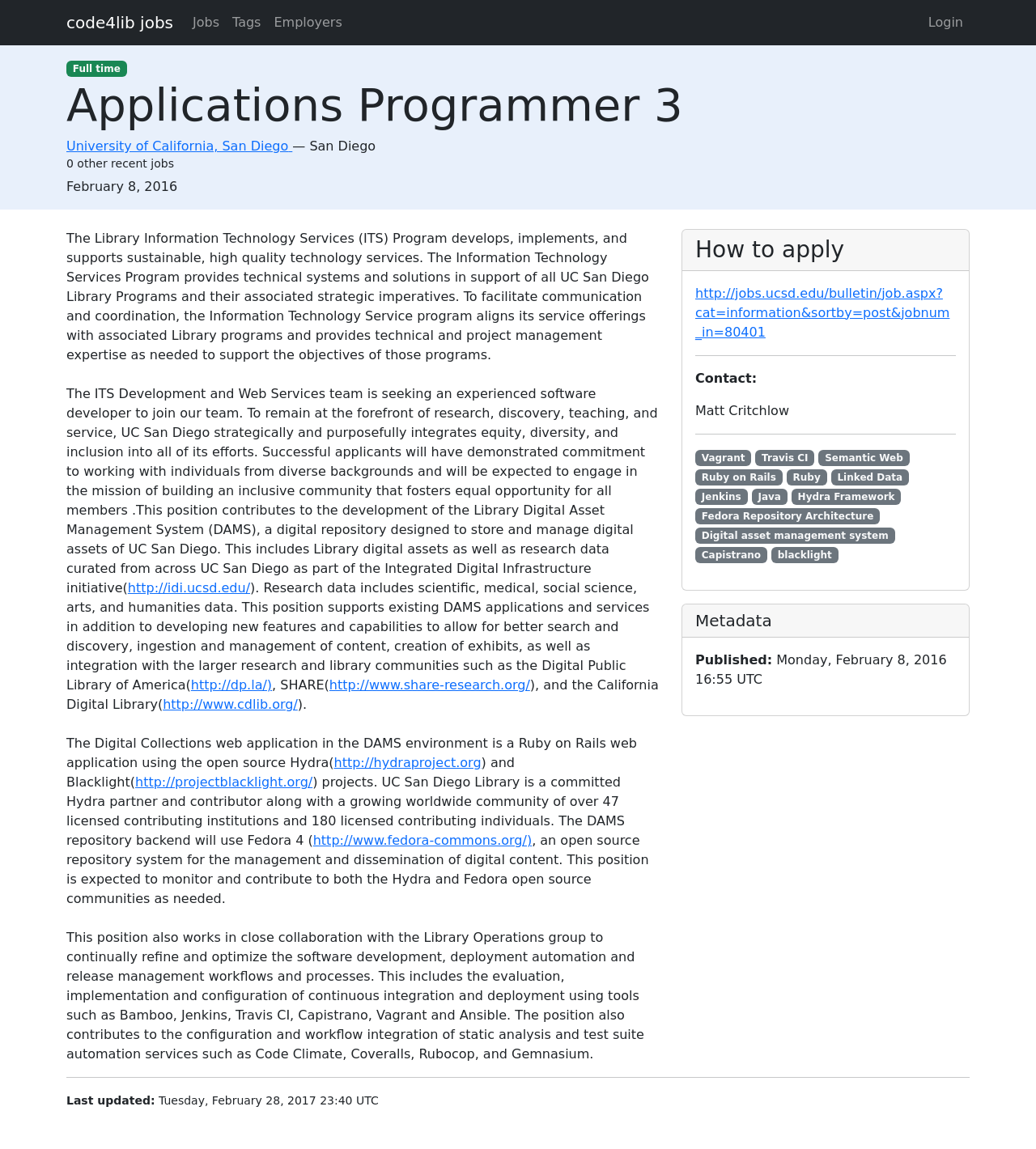Respond to the question below with a single word or phrase: What is the purpose of the ITS Development and Web Services team?

To develop and support sustainable technology services